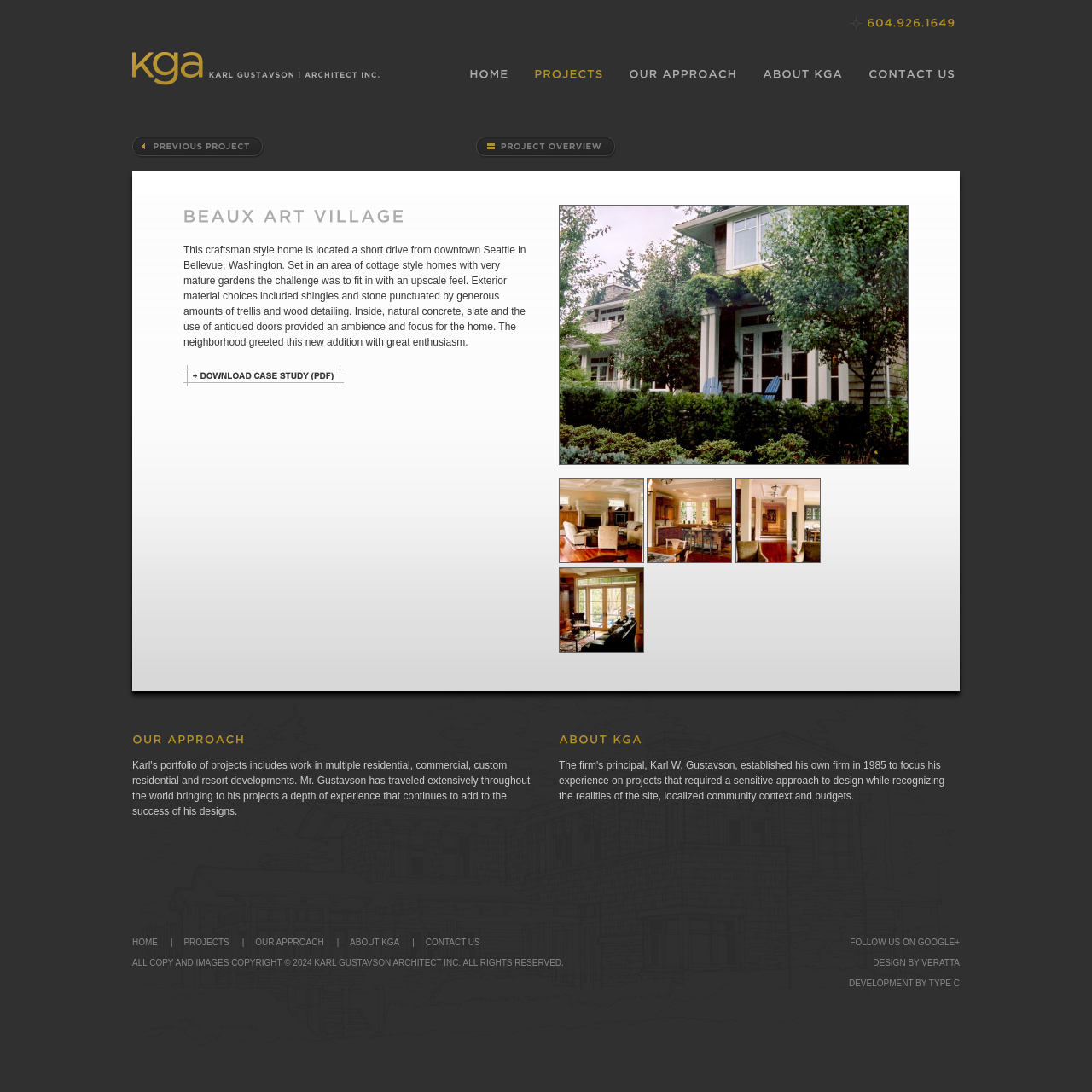Please give a concise answer to this question using a single word or phrase: 
What is the neighborhood like?

Upscale with mature gardens